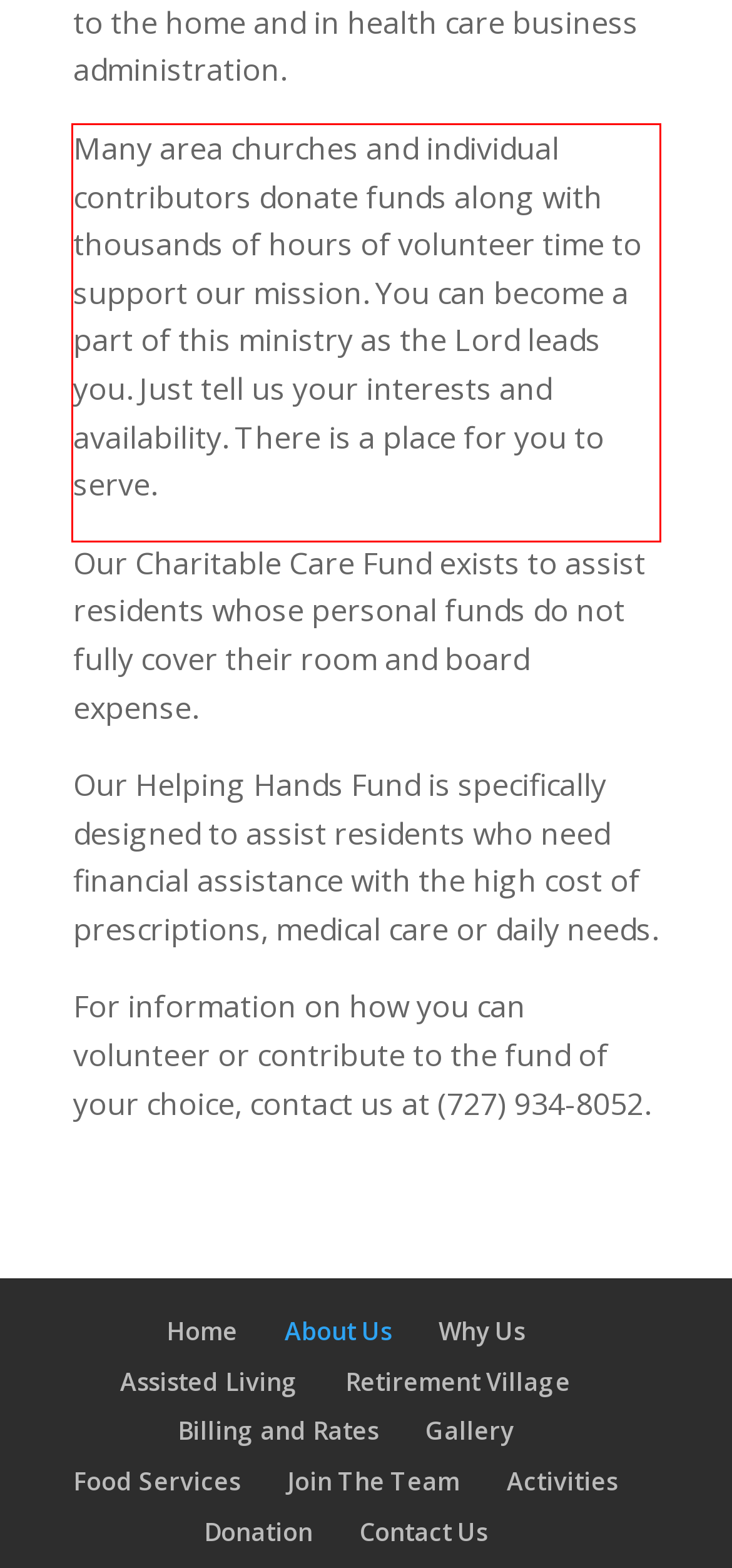With the provided screenshot of a webpage, locate the red bounding box and perform OCR to extract the text content inside it.

Many area churches and individual contributors donate funds along with thousands of hours of volunteer time to support our mission. You can become a part of this ministry as the Lord leads you. Just tell us your interests and availability. There is a place for you to serve.